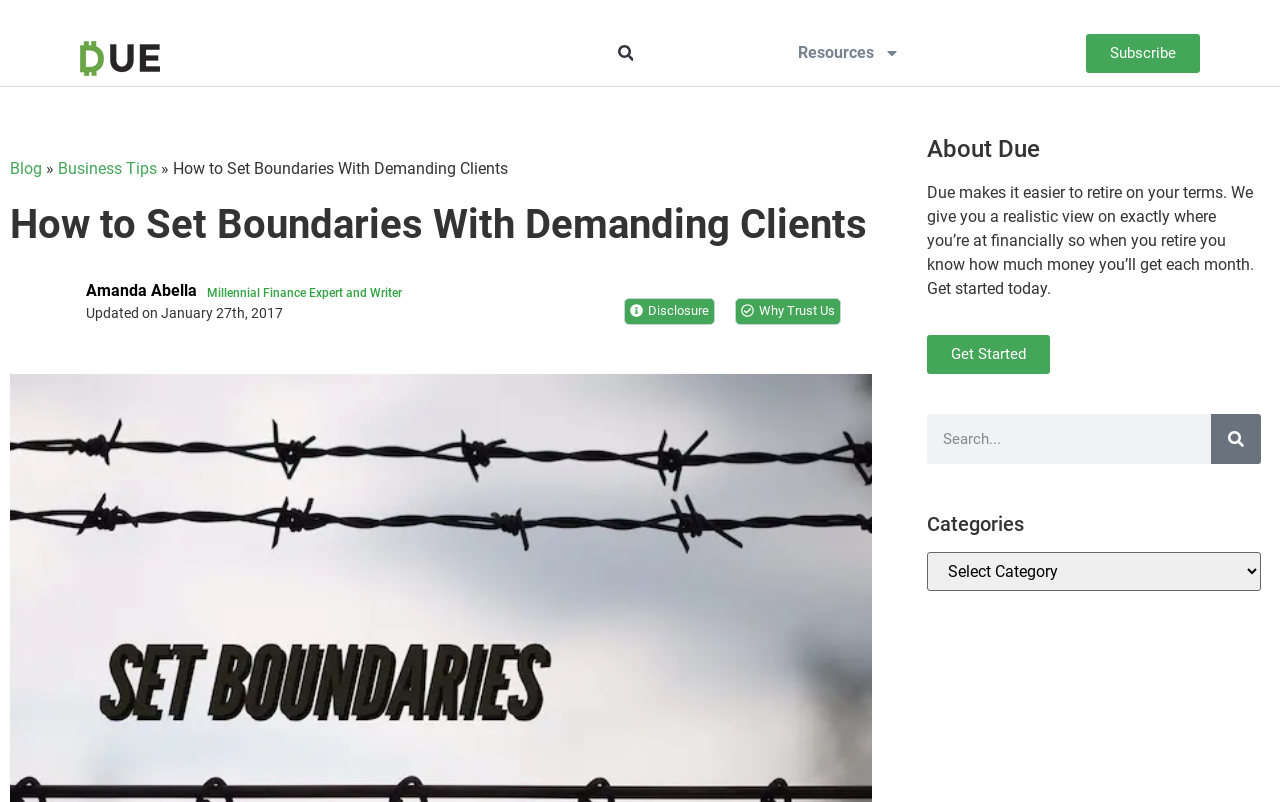Determine the bounding box coordinates of the element that should be clicked to execute the following command: "View posts from June 2024".

None